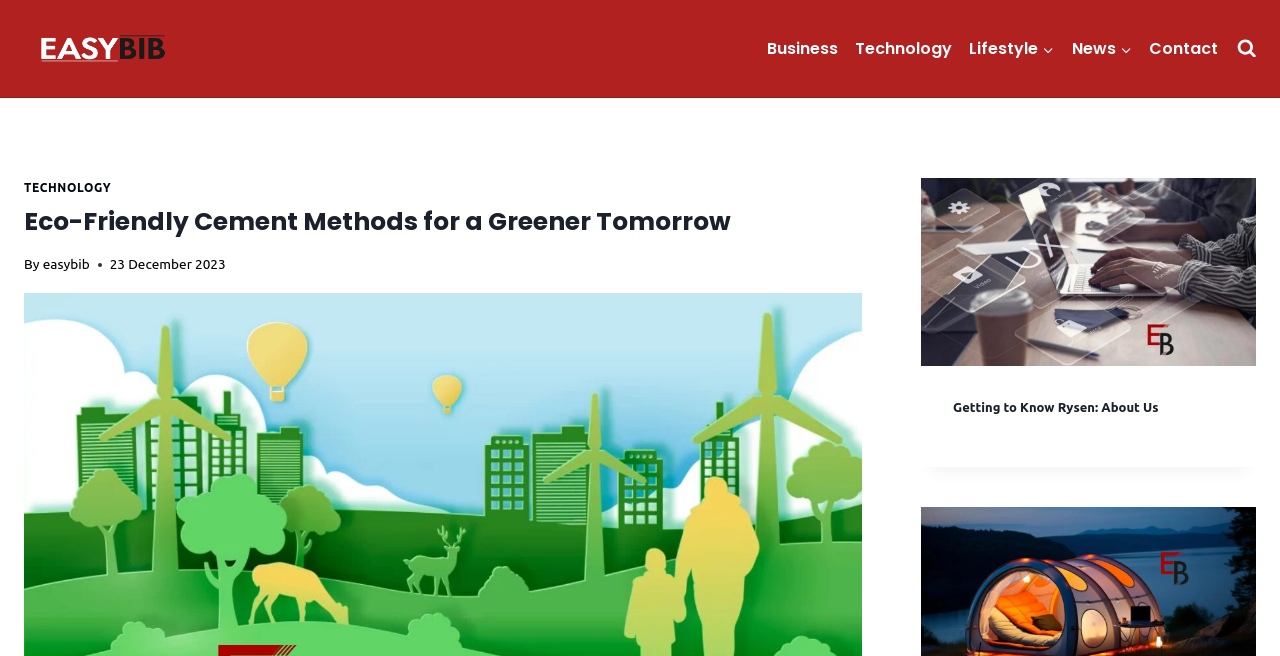Please identify the bounding box coordinates of the region to click in order to complete the task: "view Search Form". The coordinates must be four float numbers between 0 and 1, specified as [left, top, right, bottom].

[0.966, 0.059, 0.981, 0.089]